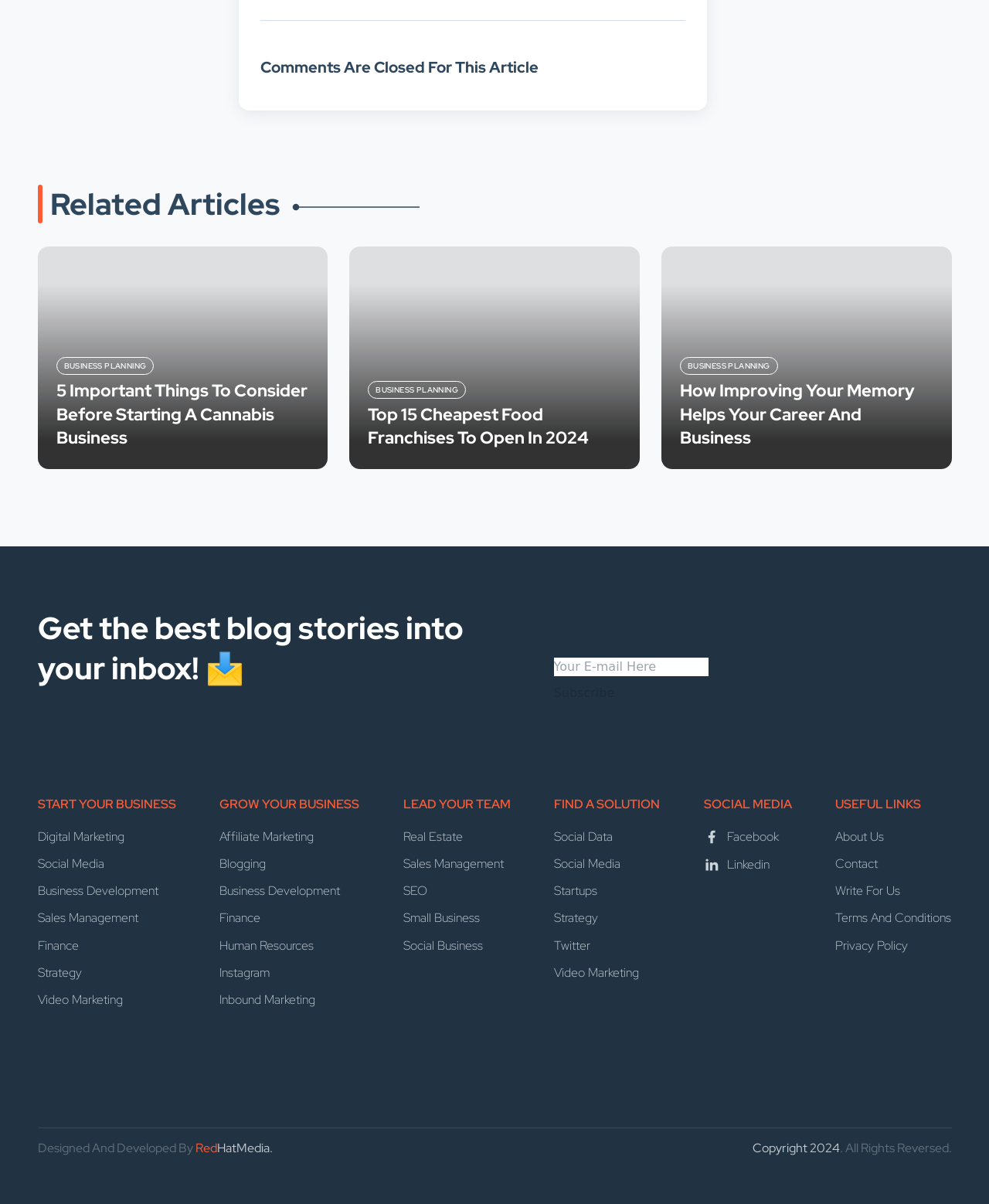Identify the bounding box coordinates for the UI element described as follows: name="esfpx_email" placeholder="Your E-mail Here". Use the format (top-left x, top-left y, bottom-right x, bottom-right y) and ensure all values are floating point numbers between 0 and 1.

[0.56, 0.546, 0.716, 0.562]